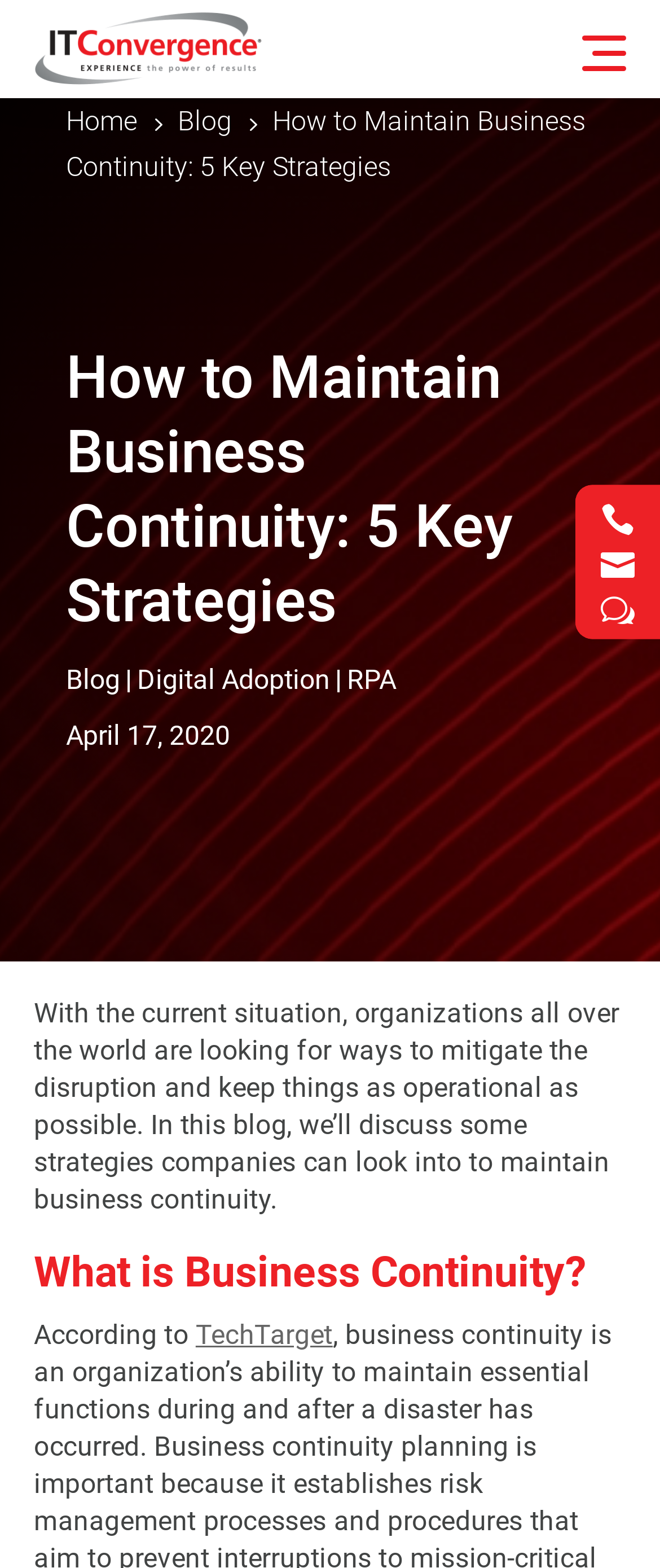Specify the bounding box coordinates for the region that must be clicked to perform the given instruction: "learn about RPA".

[0.526, 0.424, 0.6, 0.444]